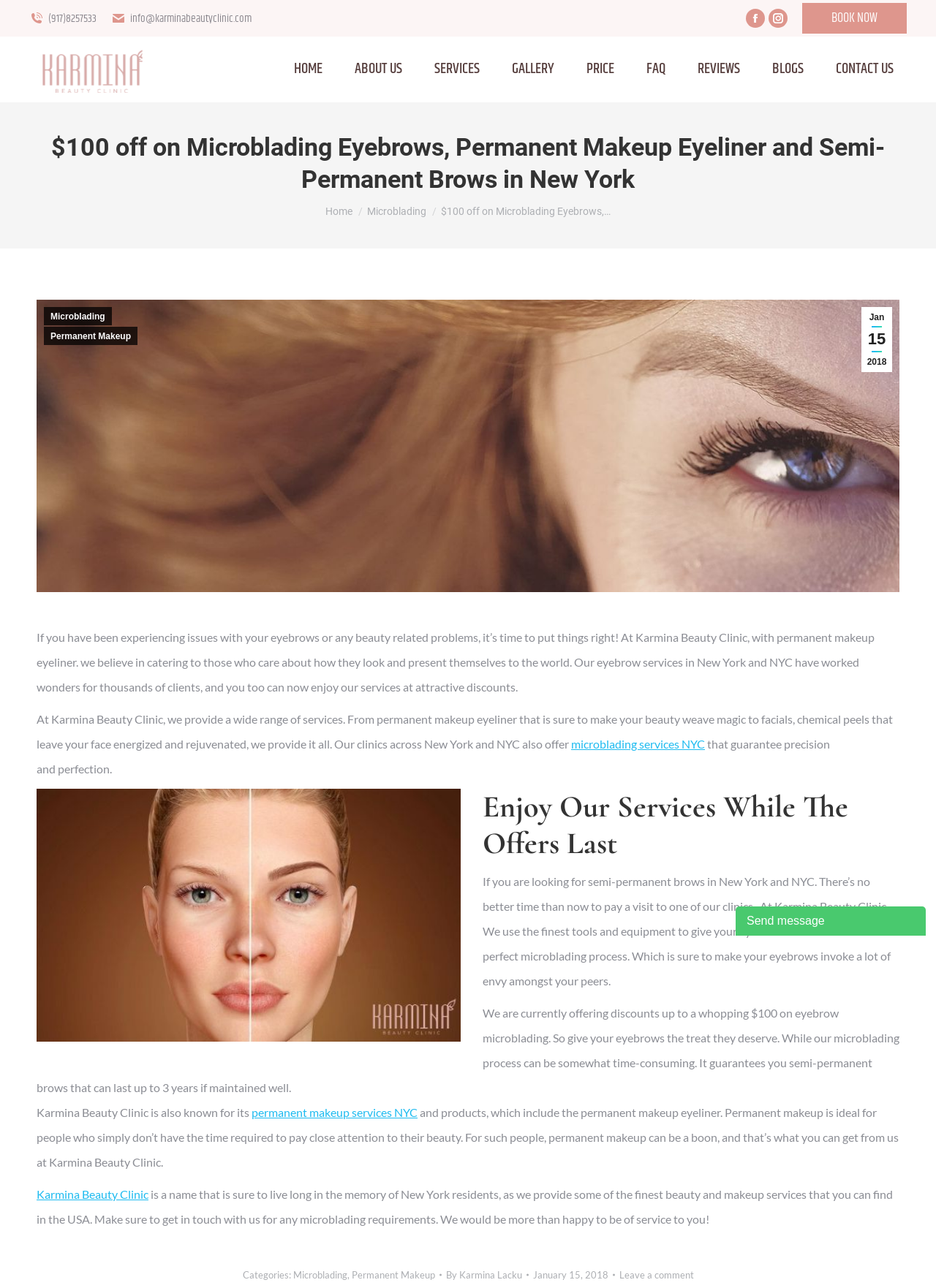Elaborate on the different components and information displayed on the webpage.

This webpage is about Karmina Beauty Clinic, a beauty clinic that offers various services including permanent makeup eyeliner, microblading, and semi-permanent brows in New York and NYC. 

At the top left corner, there are two phone number and email links, followed by social media links to Facebook and Instagram pages. On the top right corner, there is a "BOOK NOW" link. 

Below the top section, there is a navigation menu with links to "HOME", "ABOUT US", "SERVICES", "GALLERY", "PRICE", "FAQ", "REVIEWS", "BLOGS", and "CONTACT US". 

The main content of the webpage is divided into several sections. The first section has a heading that mentions a $100 discount on microblading eyebrows and permanent makeup eyeliner. Below the heading, there is a paragraph of text that describes the clinic's services and philosophy. 

To the left of the main content, there is a sidebar with links to "Home", "Microblading", and other related topics. 

The main content continues with a section that describes the clinic's microblading services, including a heading, an image, and several paragraphs of text. The text describes the benefits of microblading and the clinic's expertise in the field. 

Further down, there is another section that describes the clinic's permanent makeup services, including a heading, an image, and several paragraphs of text. The text describes the benefits of permanent makeup and the clinic's expertise in the field. 

At the bottom of the webpage, there are links to categories, including "Microblading" and "Permanent Makeup", as well as a link to the author of the article and the date it was published. There is also a "Leave a comment" link and a "Go to Top" link at the bottom right corner.